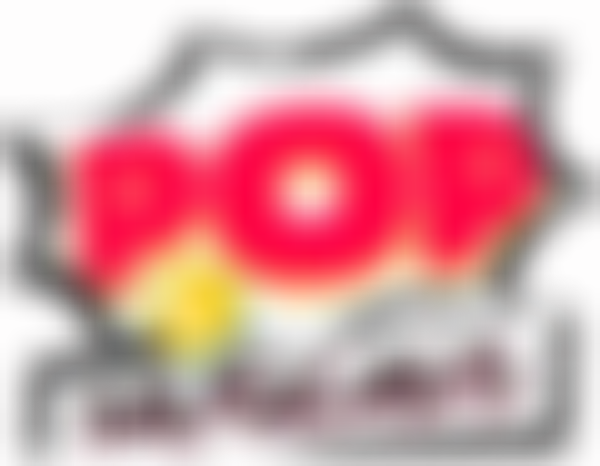What is the shape behind the text?
Using the image as a reference, deliver a detailed and thorough answer to the question.

The design includes a comic-style burst or explosion effect, which represents excitement and energy, and is located behind the text 'POP'.